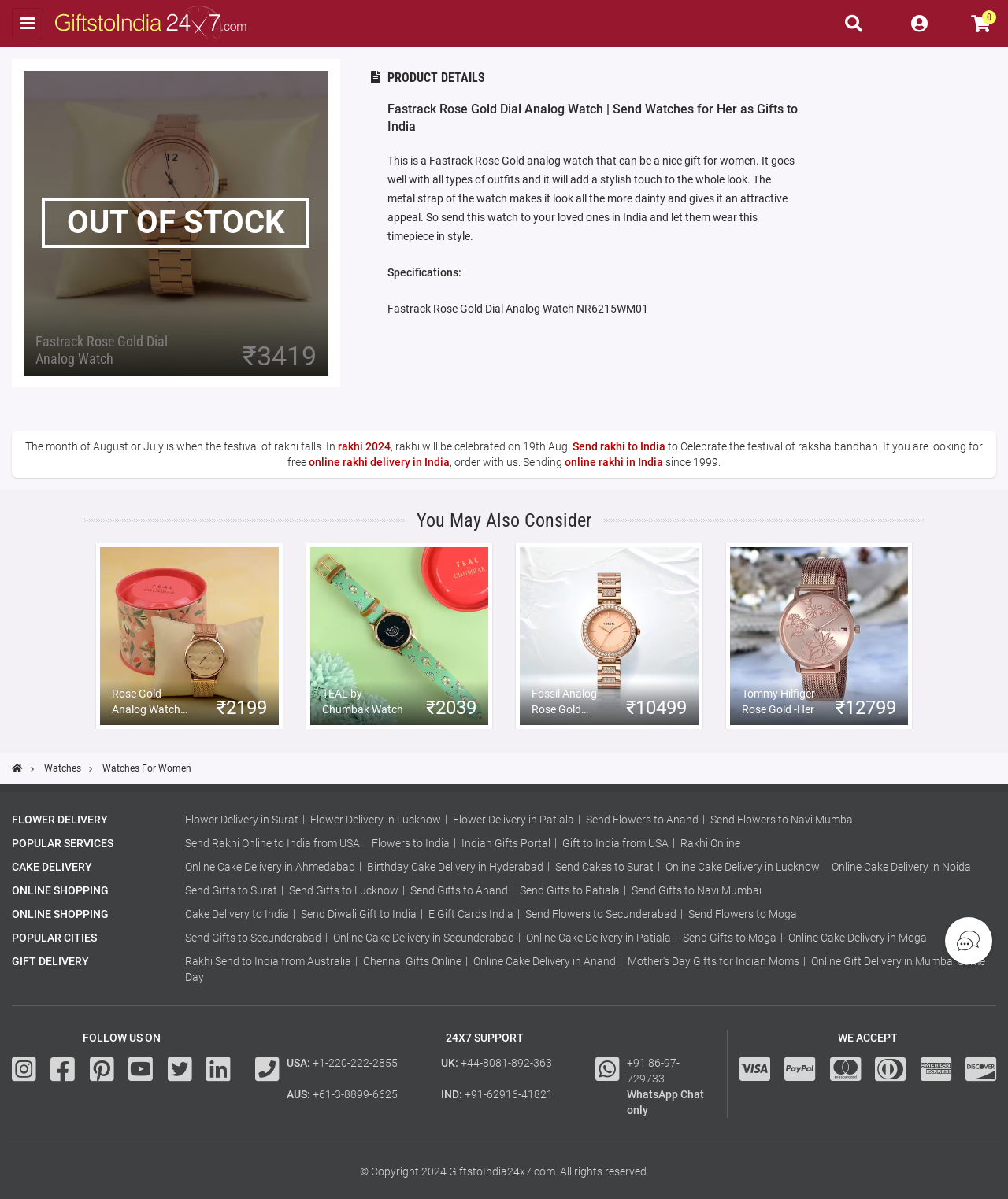Locate the UI element described by +91 86-97-729733 and provide its bounding box coordinates. Use the format (top-left x, top-left y, bottom-right x, bottom-right y) with all values as floating point numbers between 0 and 1.

[0.622, 0.881, 0.674, 0.905]